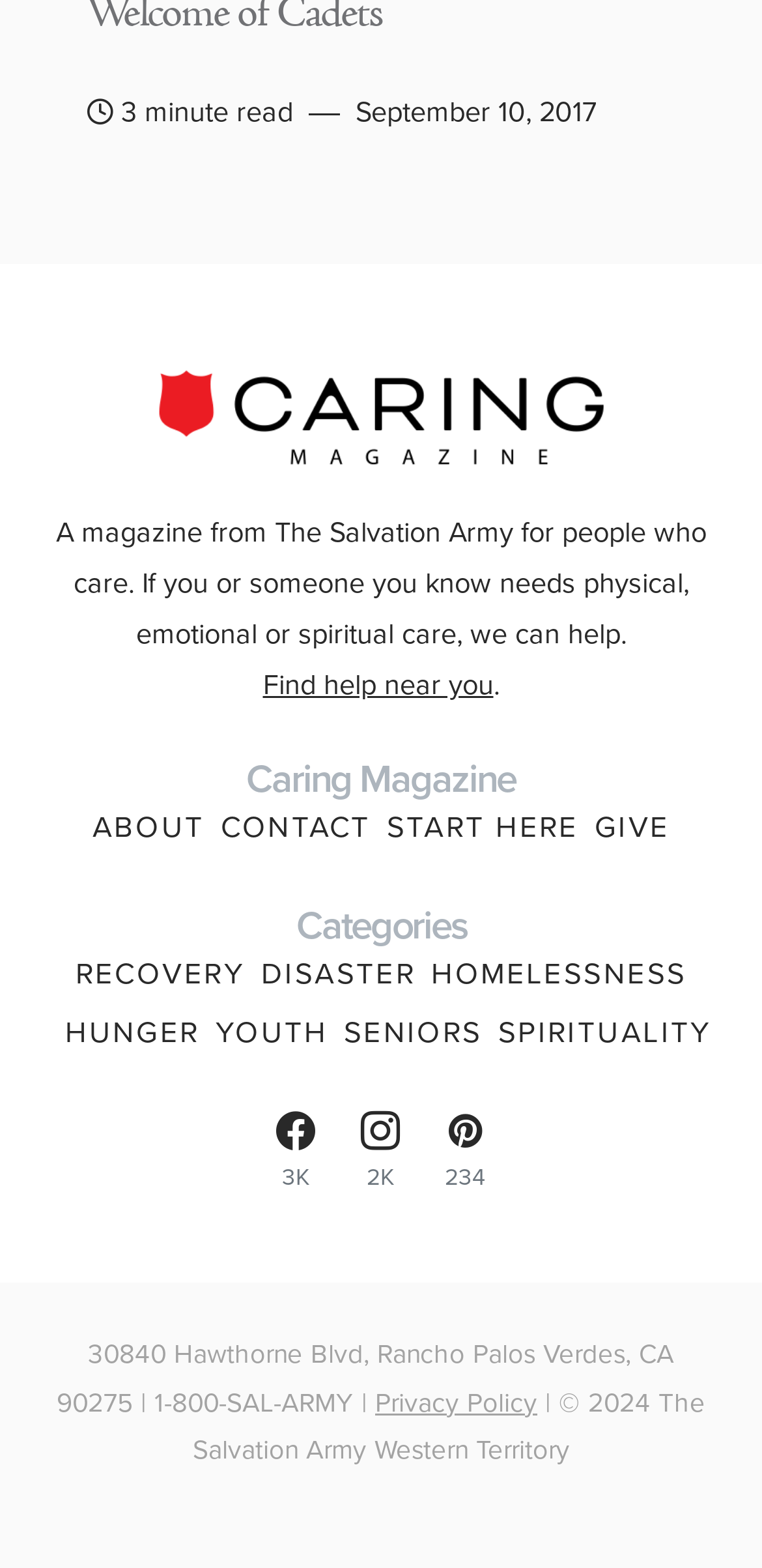Give a one-word or short phrase answer to this question: 
What is the name of the magazine?

Caring Magazine